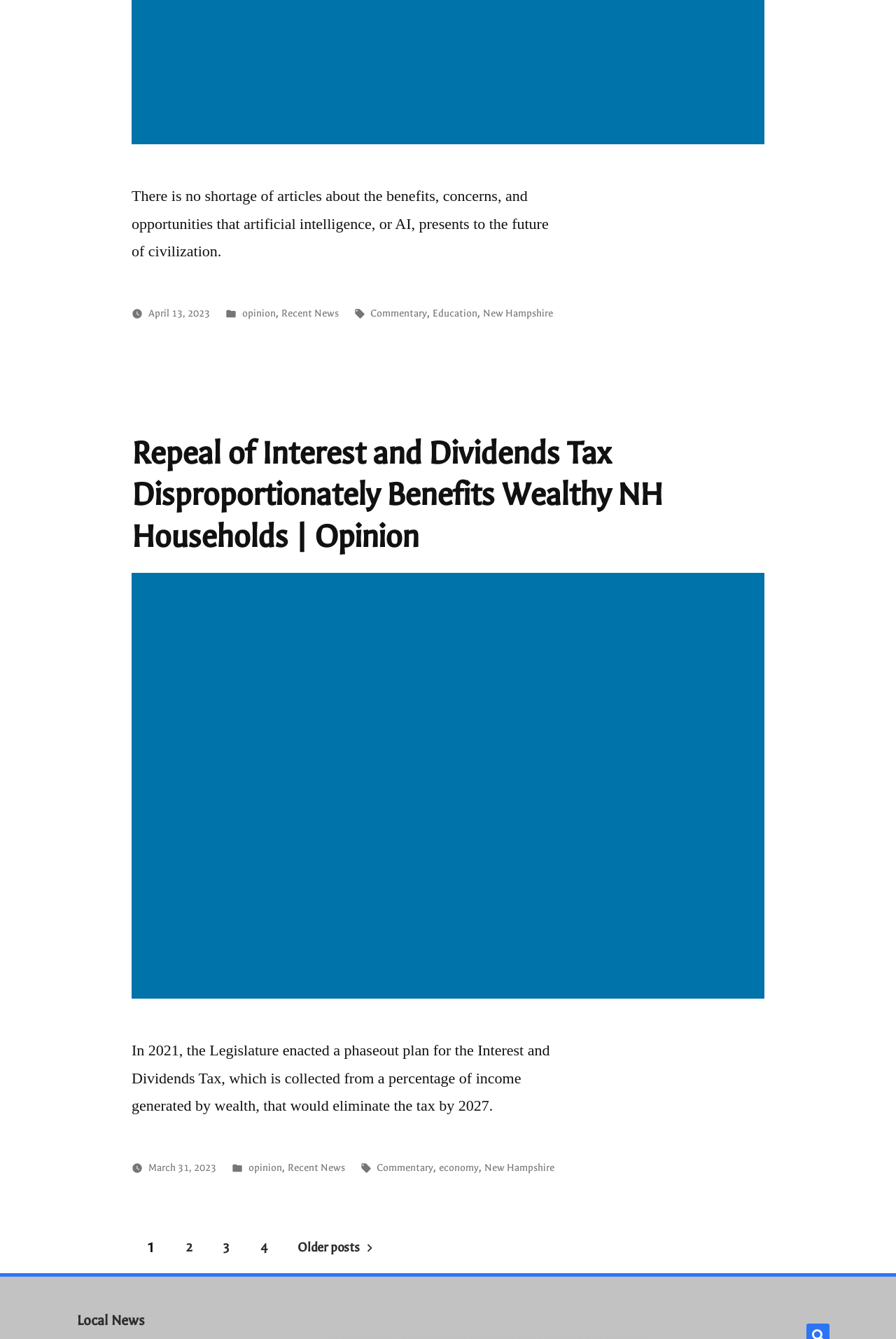What is the last category in the navigation section?
Deliver a detailed and extensive answer to the question.

I examined the navigation section and found that the last category is labeled 'Older posts', which is a link element.